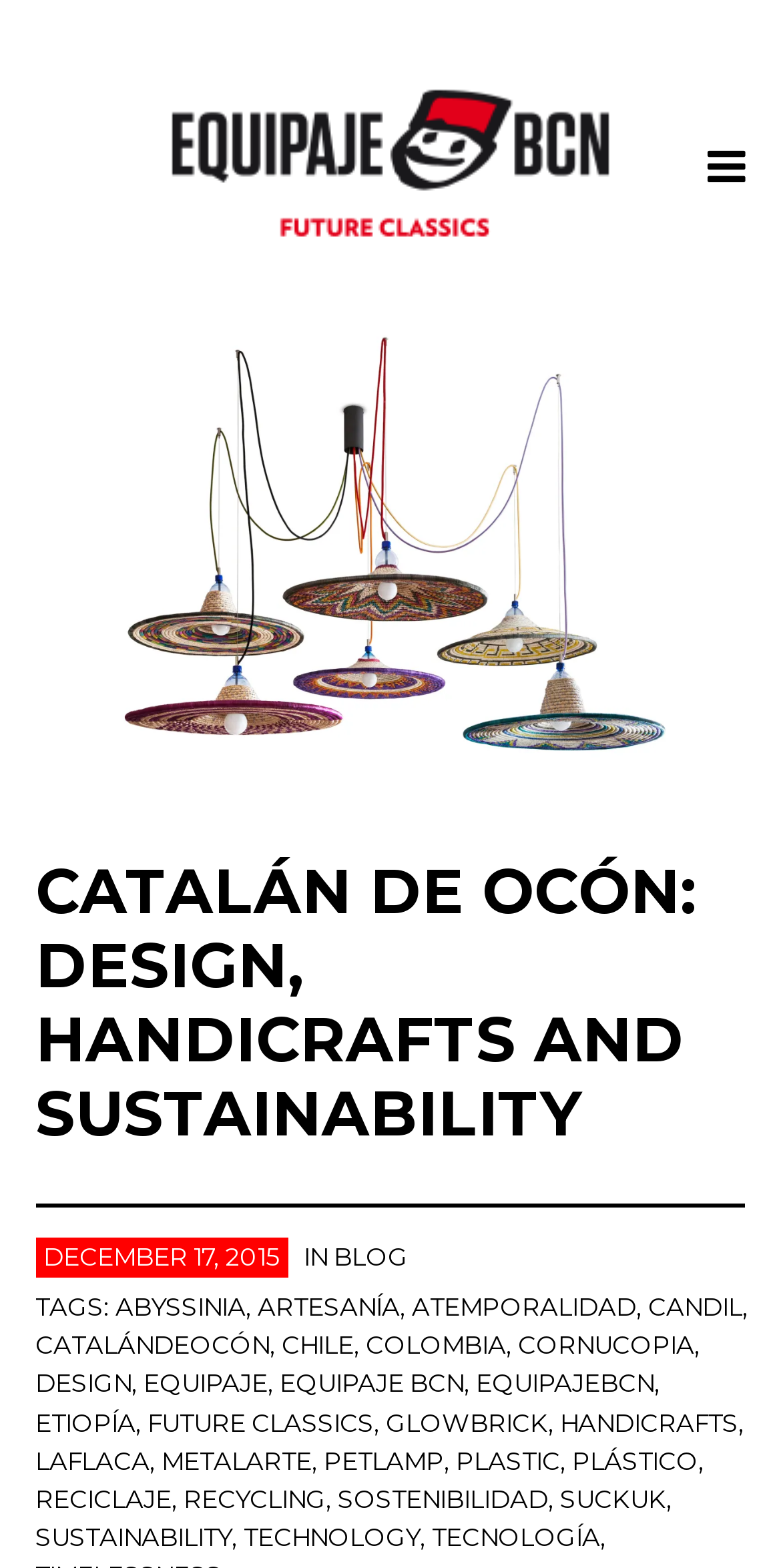Using the provided element description, identify the bounding box coordinates as (top-left x, top-left y, bottom-right x, bottom-right y). Ensure all values are between 0 and 1. Description: Go to the homepage

None